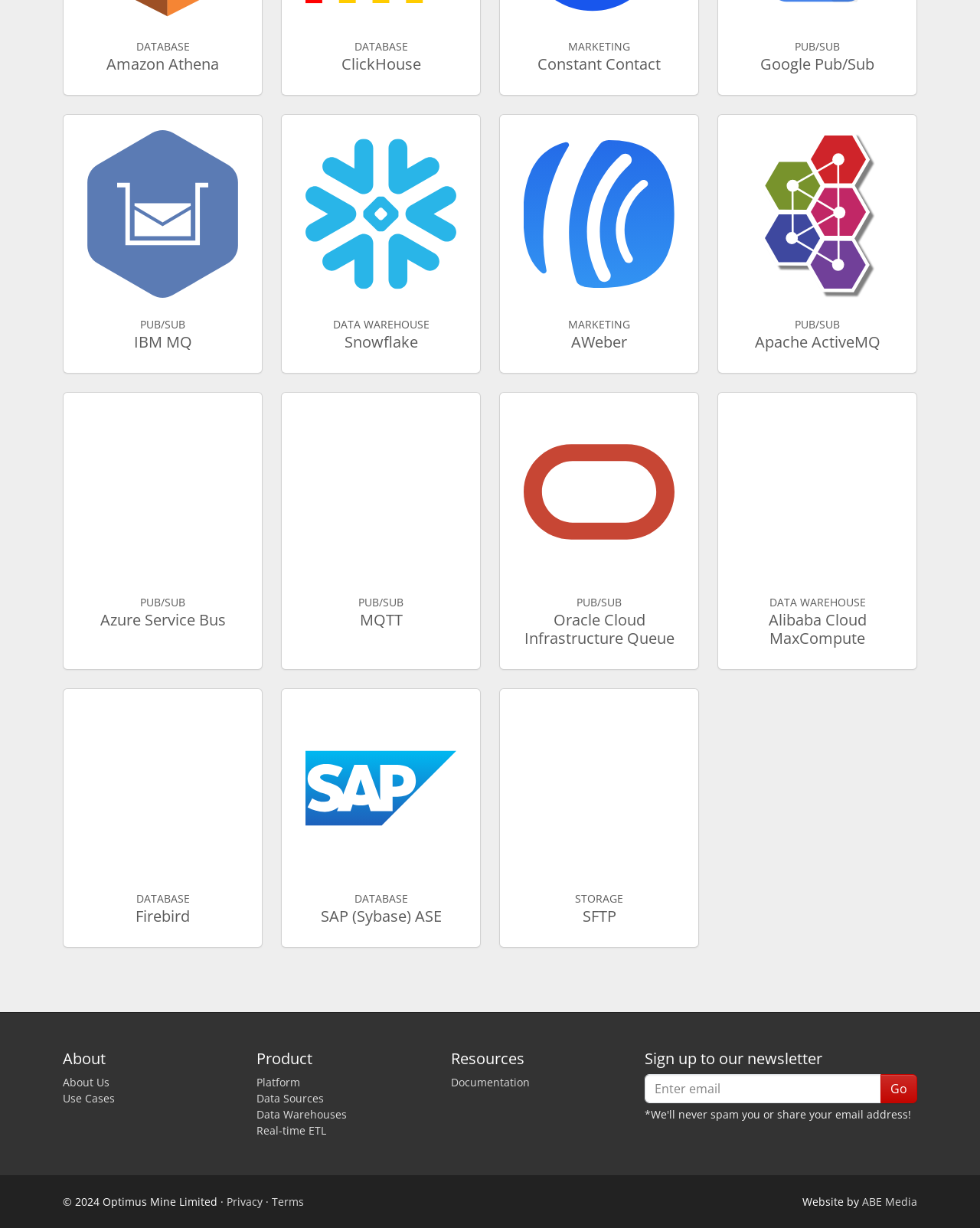Provide the bounding box coordinates of the area you need to click to execute the following instruction: "Click Data Sources link".

[0.262, 0.888, 0.331, 0.9]